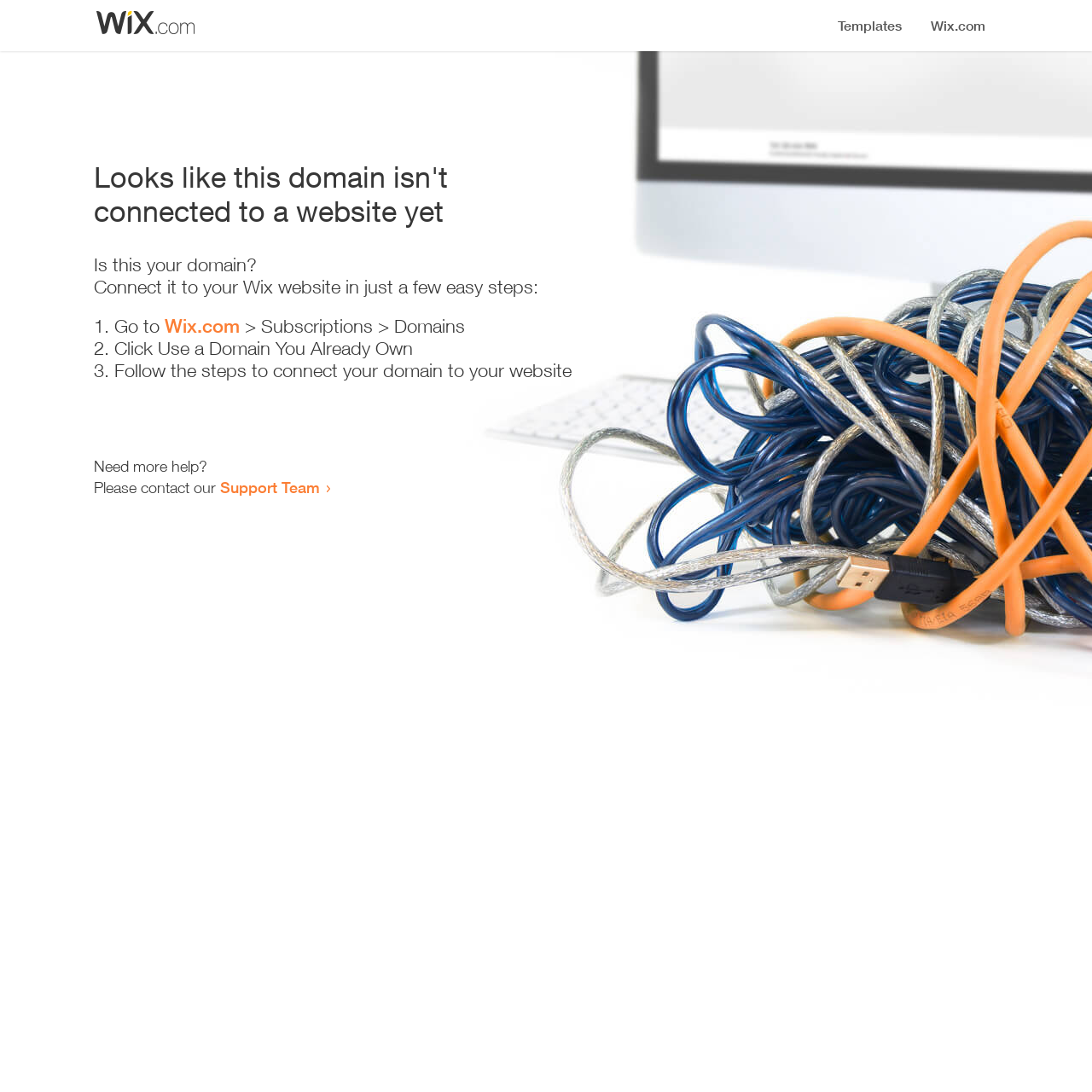Predict the bounding box coordinates of the UI element that matches this description: "Support Team". The coordinates should be in the format [left, top, right, bottom] with each value between 0 and 1.

[0.202, 0.438, 0.293, 0.455]